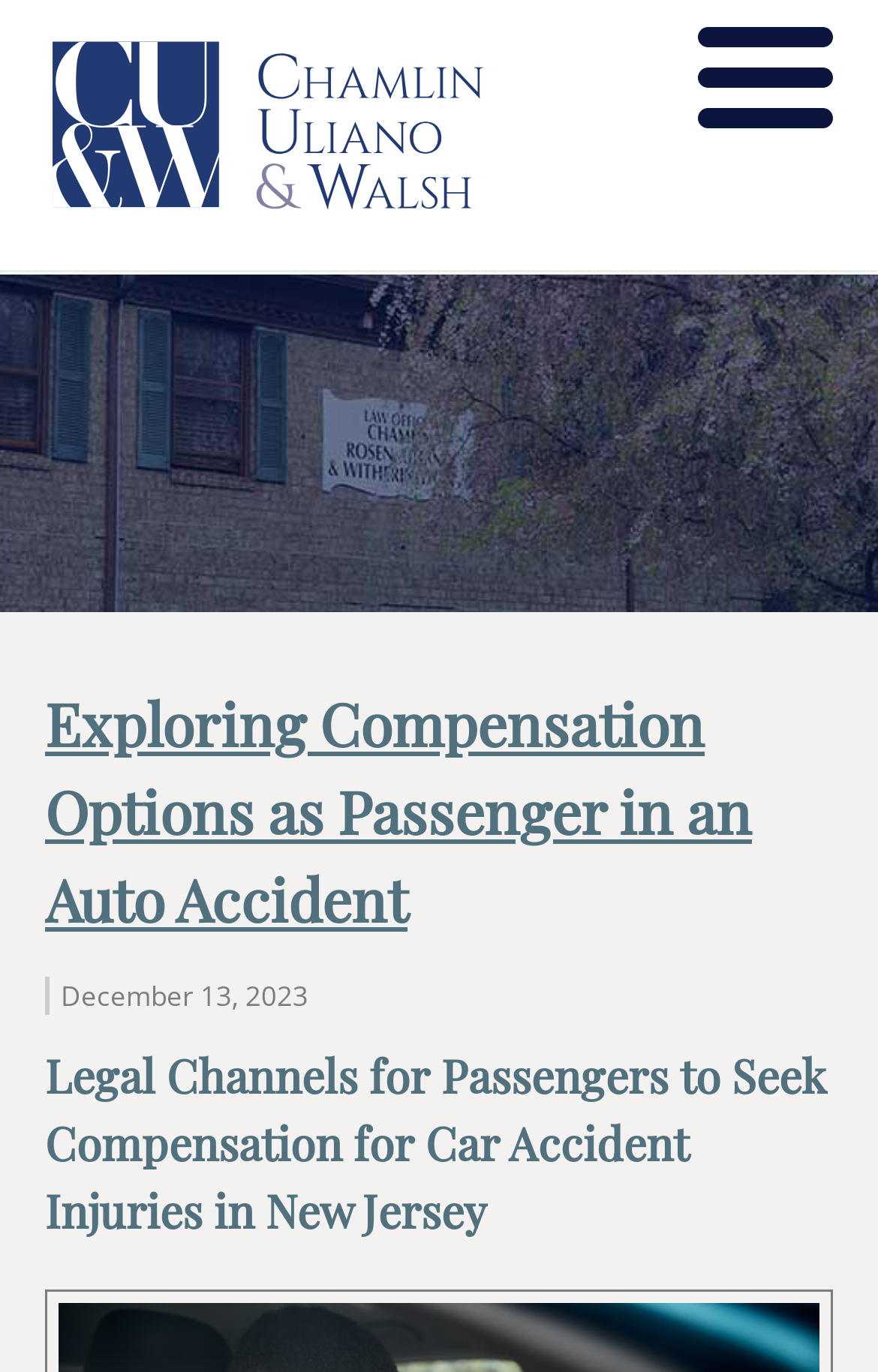Please identify the webpage's heading and generate its text content.

Exploring Compensation Options as Passenger in an Auto Accident